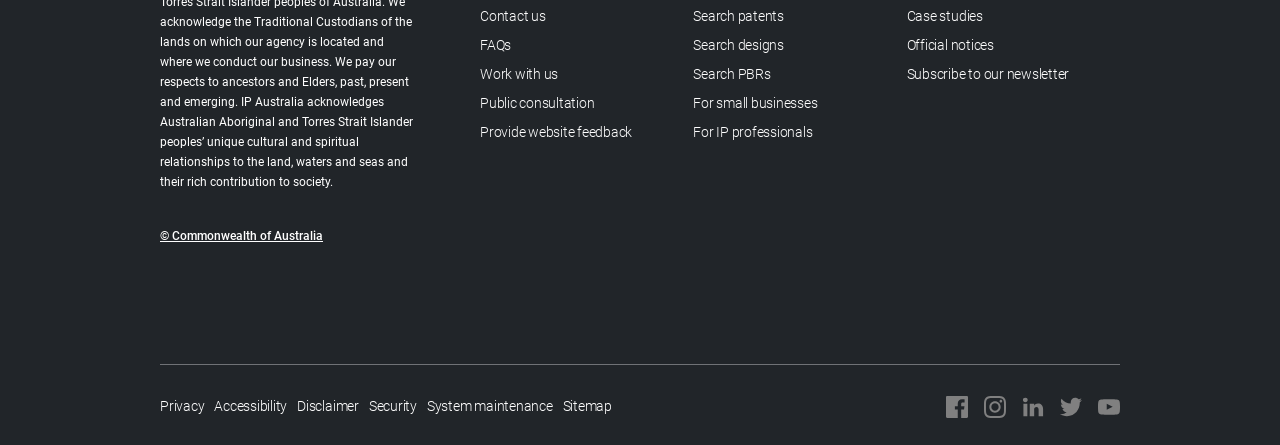What is the second option under the 'Search' category?
Using the image, provide a detailed and thorough answer to the question.

I found the second option under the 'Search' category by looking at the link elements with bounding box coordinates [0.542, 0.082, 0.628, 0.118] and text 'Search designs'.